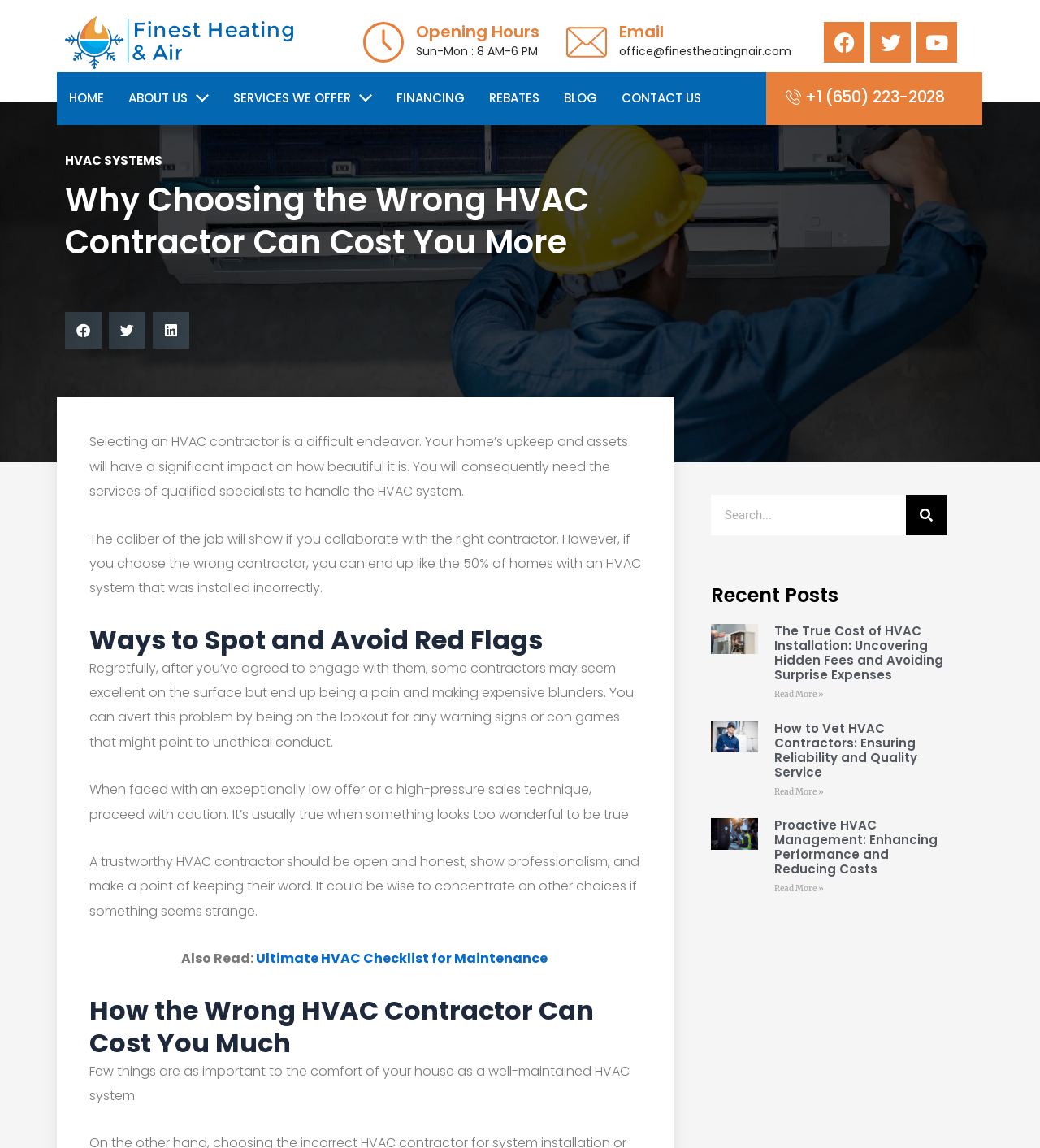Locate the bounding box coordinates of the element to click to perform the following action: 'Click on the 'HOME' link'. The coordinates should be given as four float values between 0 and 1, in the form of [left, top, right, bottom].

[0.055, 0.063, 0.112, 0.109]